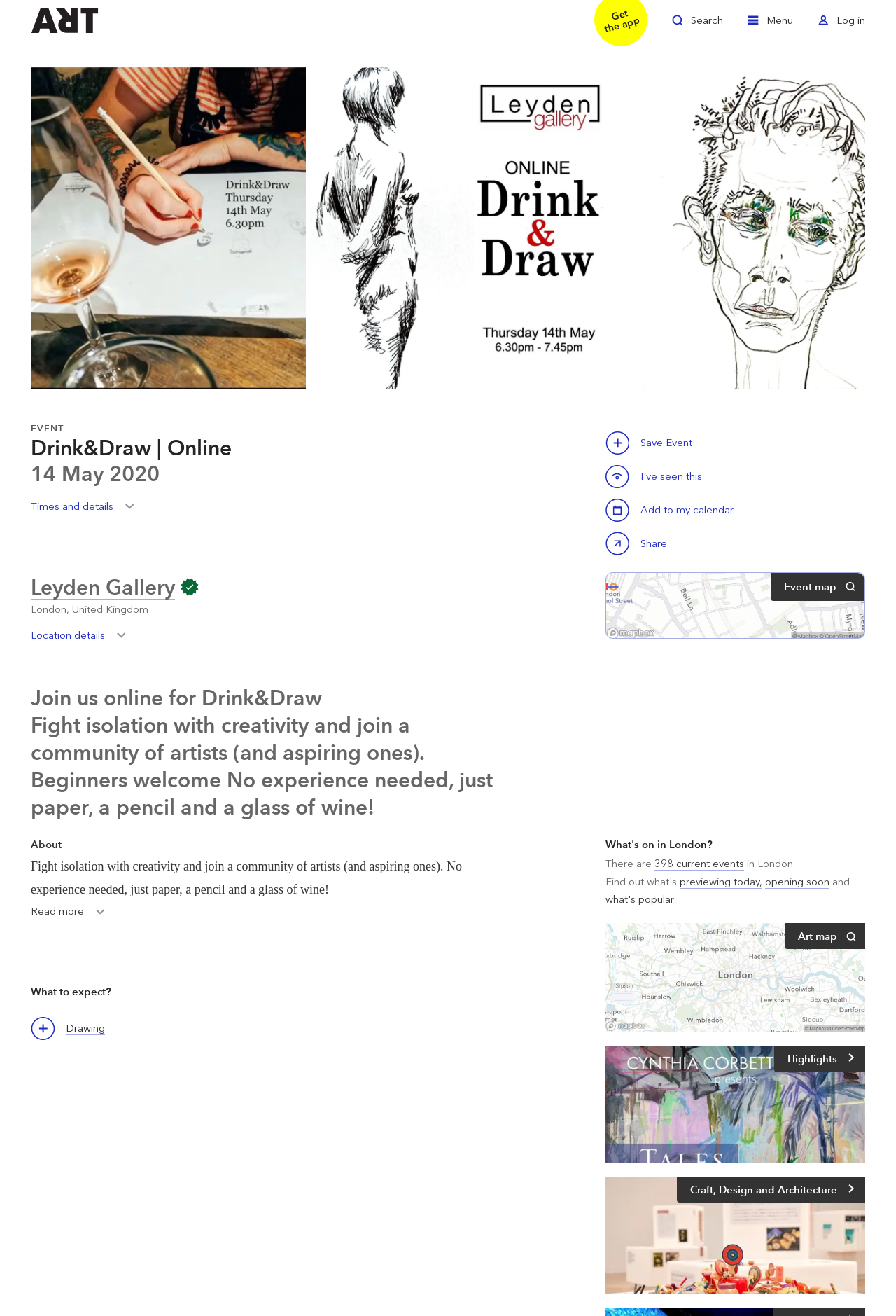Identify the bounding box coordinates for the element you need to click to achieve the following task: "Save this event". The coordinates must be four float values ranging from 0 to 1, formatted as [left, top, right, bottom].

[0.676, 0.327, 0.703, 0.345]